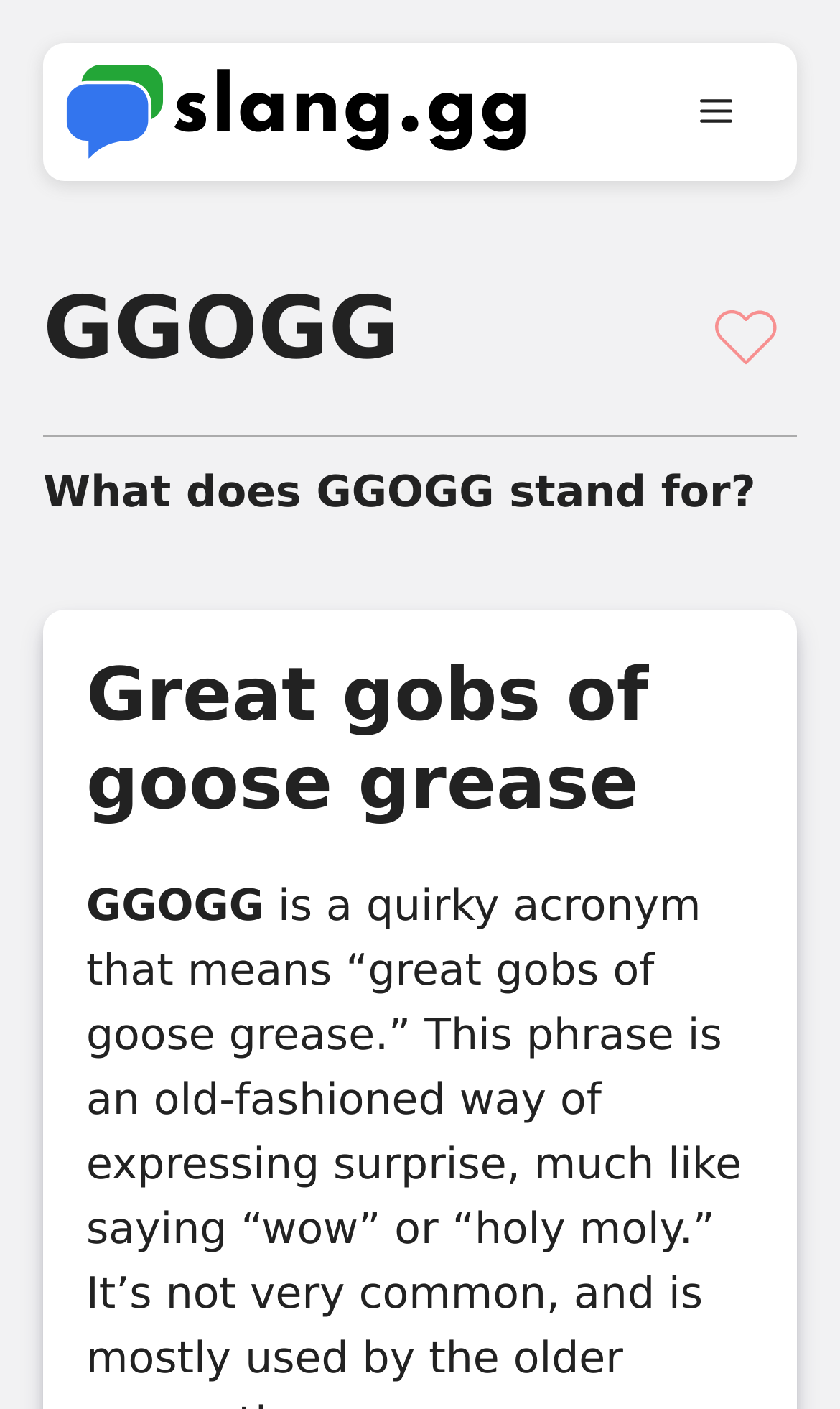Give a one-word or short-phrase answer to the following question: 
How many images are present on the banner?

2